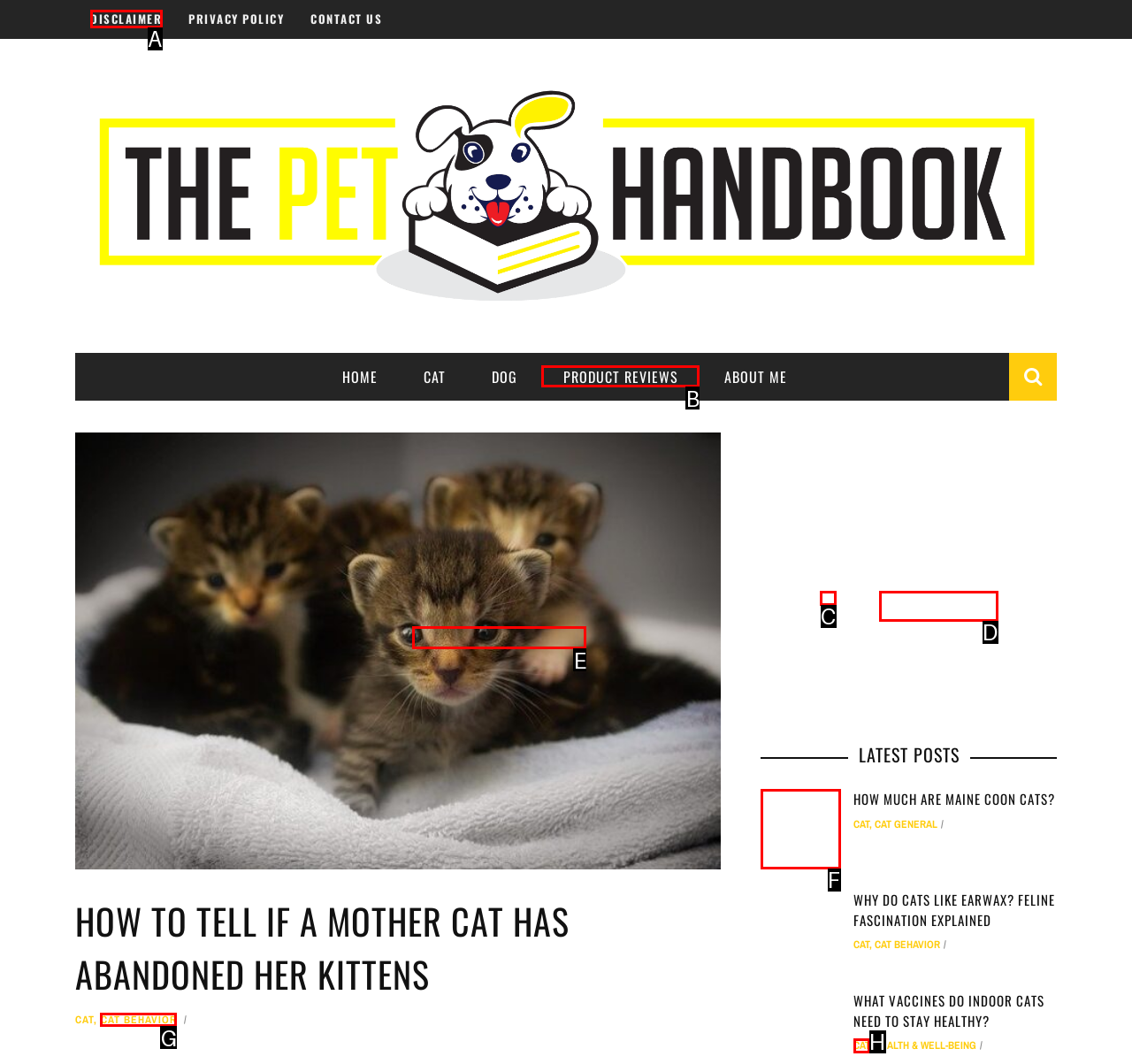Which option should you click on to fulfill this task: Learn about 'CAT BEHAVIOR'? Answer with the letter of the correct choice.

G